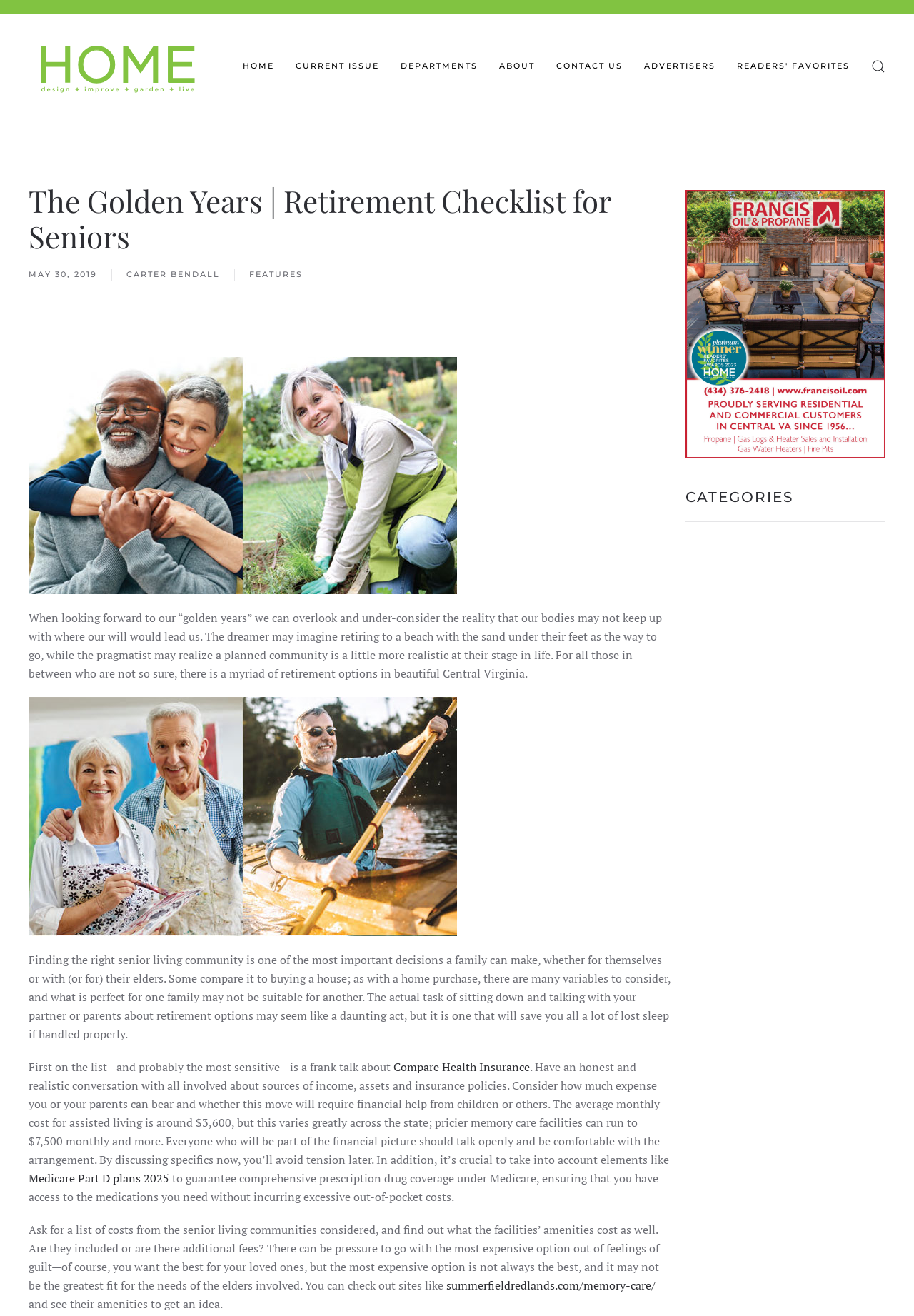Identify the bounding box coordinates of the region that should be clicked to execute the following instruction: "Read more about 'FEATURES'".

[0.273, 0.204, 0.331, 0.214]